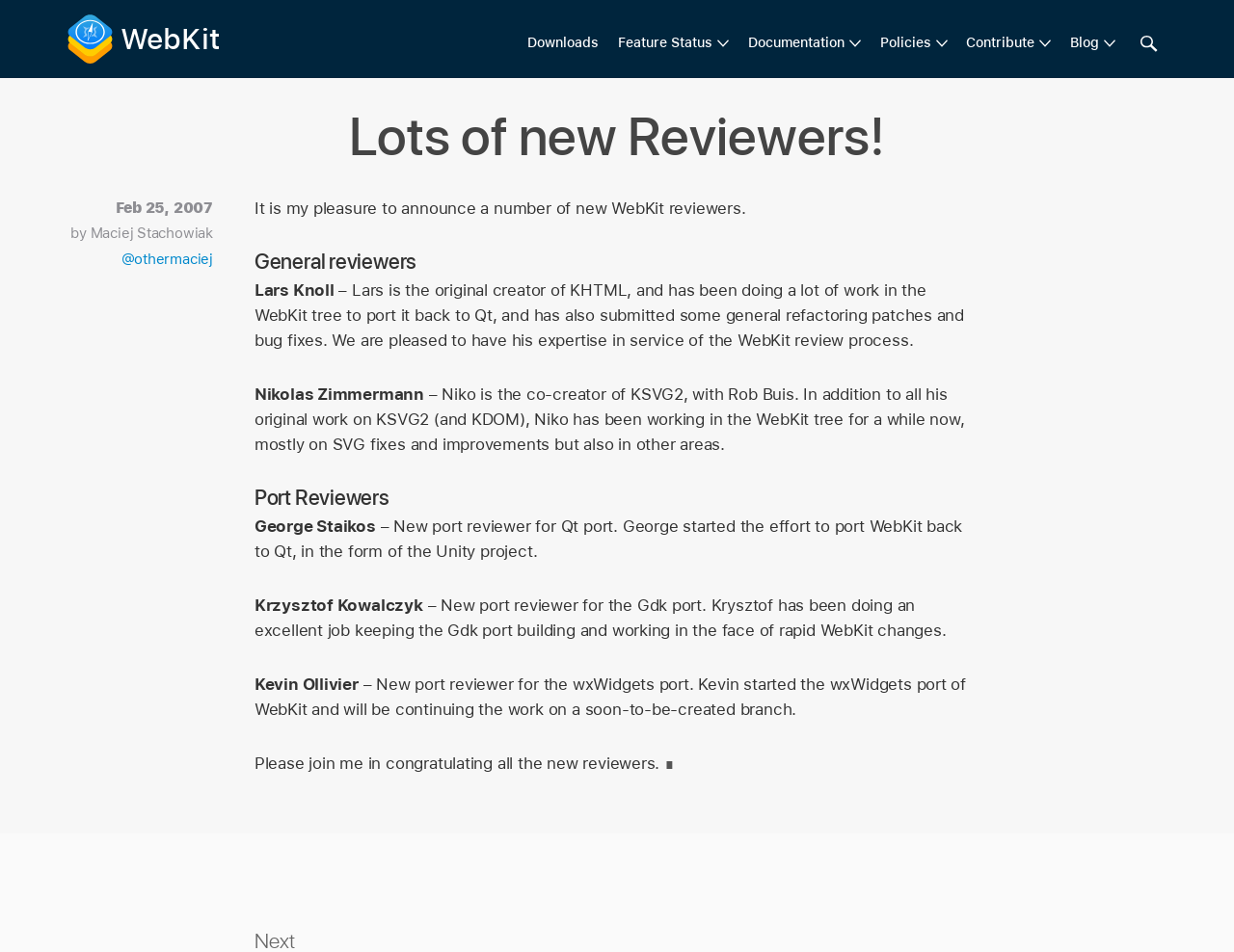Based on the element description, predict the bounding box coordinates (top-left x, top-left y, bottom-right x, bottom-right y) for the UI element in the screenshot: Lots of new Reviewers!

[0.282, 0.109, 0.718, 0.177]